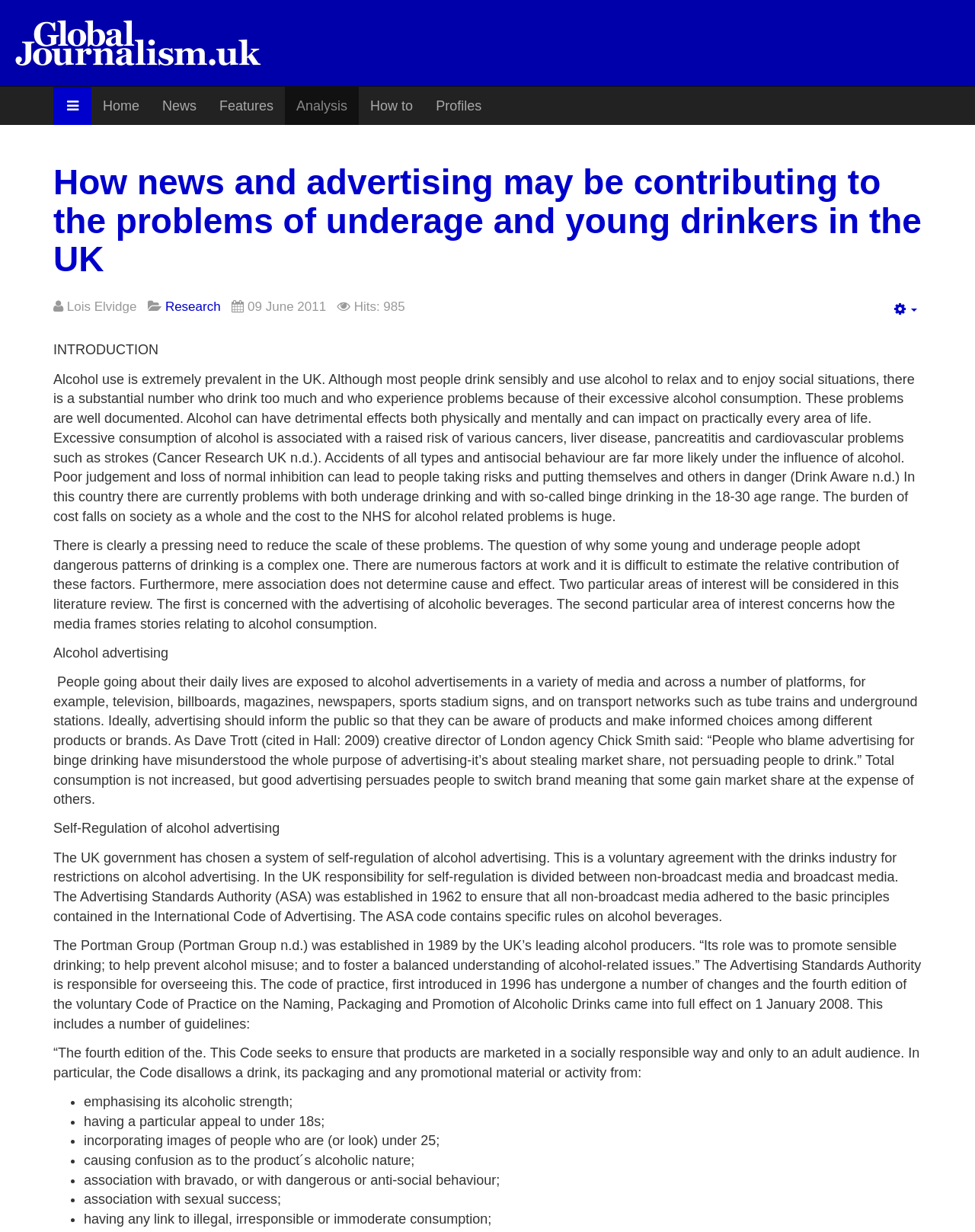What is the purpose of the Portman Group?
Using the visual information, answer the question in a single word or phrase.

To promote sensible drinking